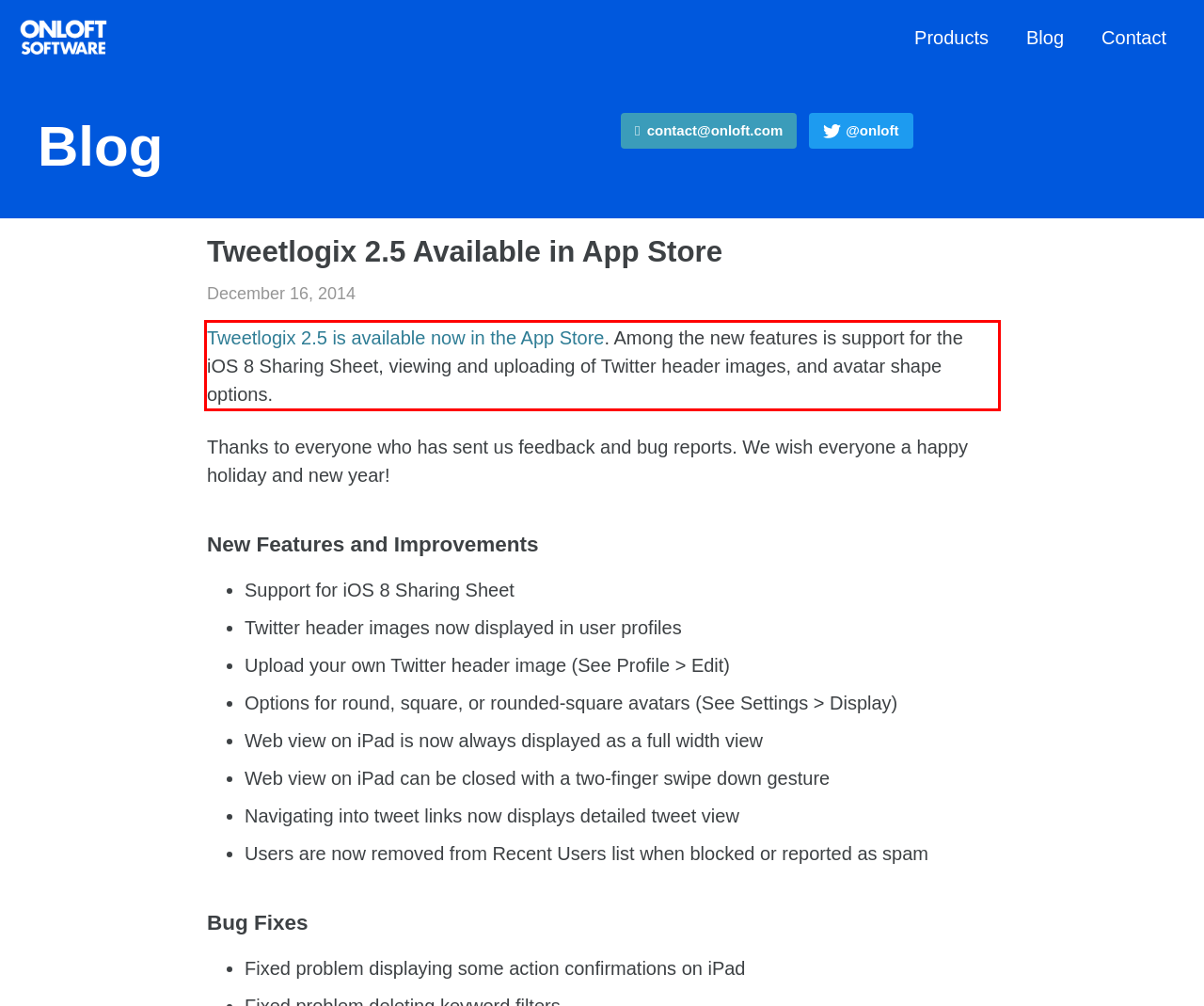Identify and extract the text within the red rectangle in the screenshot of the webpage.

Tweetlogix 2.5 is available now in the App Store. Among the new features is support for the iOS 8 Sharing Sheet, viewing and uploading of Twitter header images, and avatar shape options.